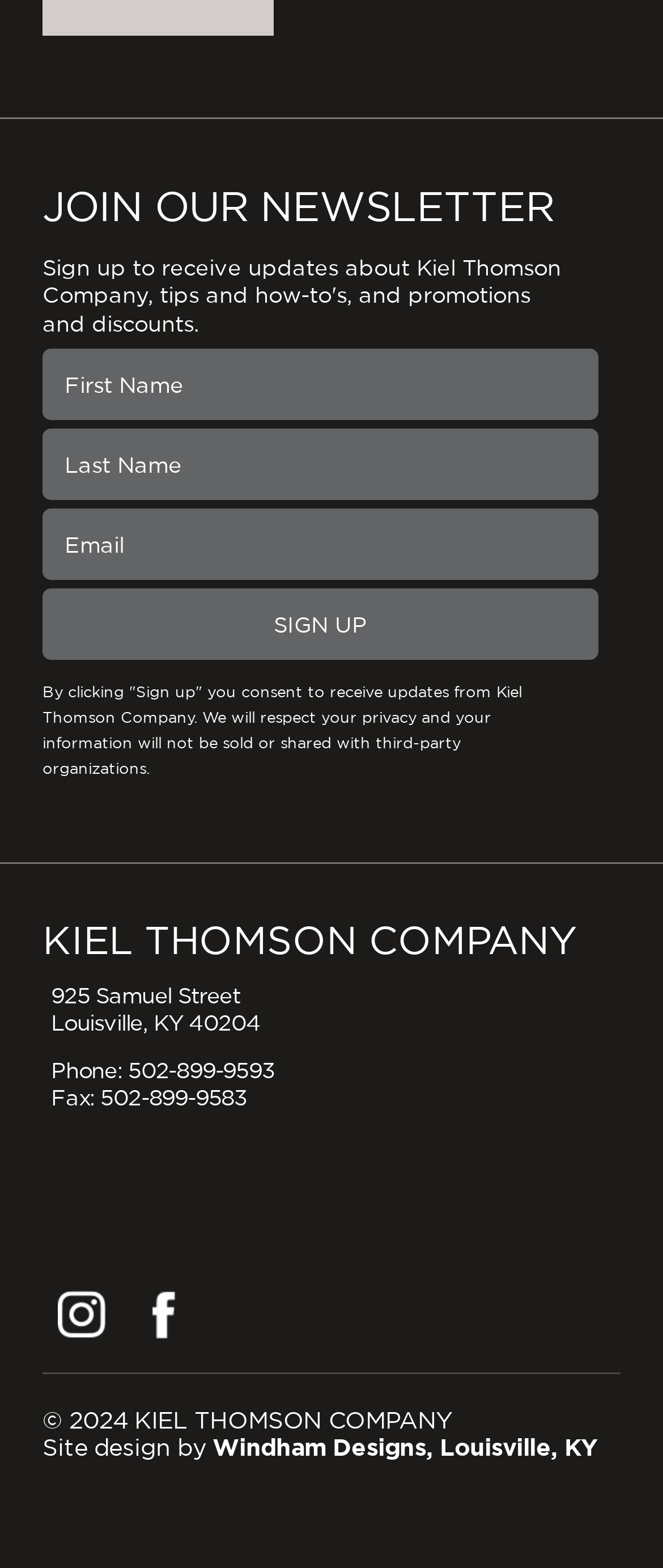Please give a succinct answer using a single word or phrase:
What is the purpose of the form?

Join newsletter